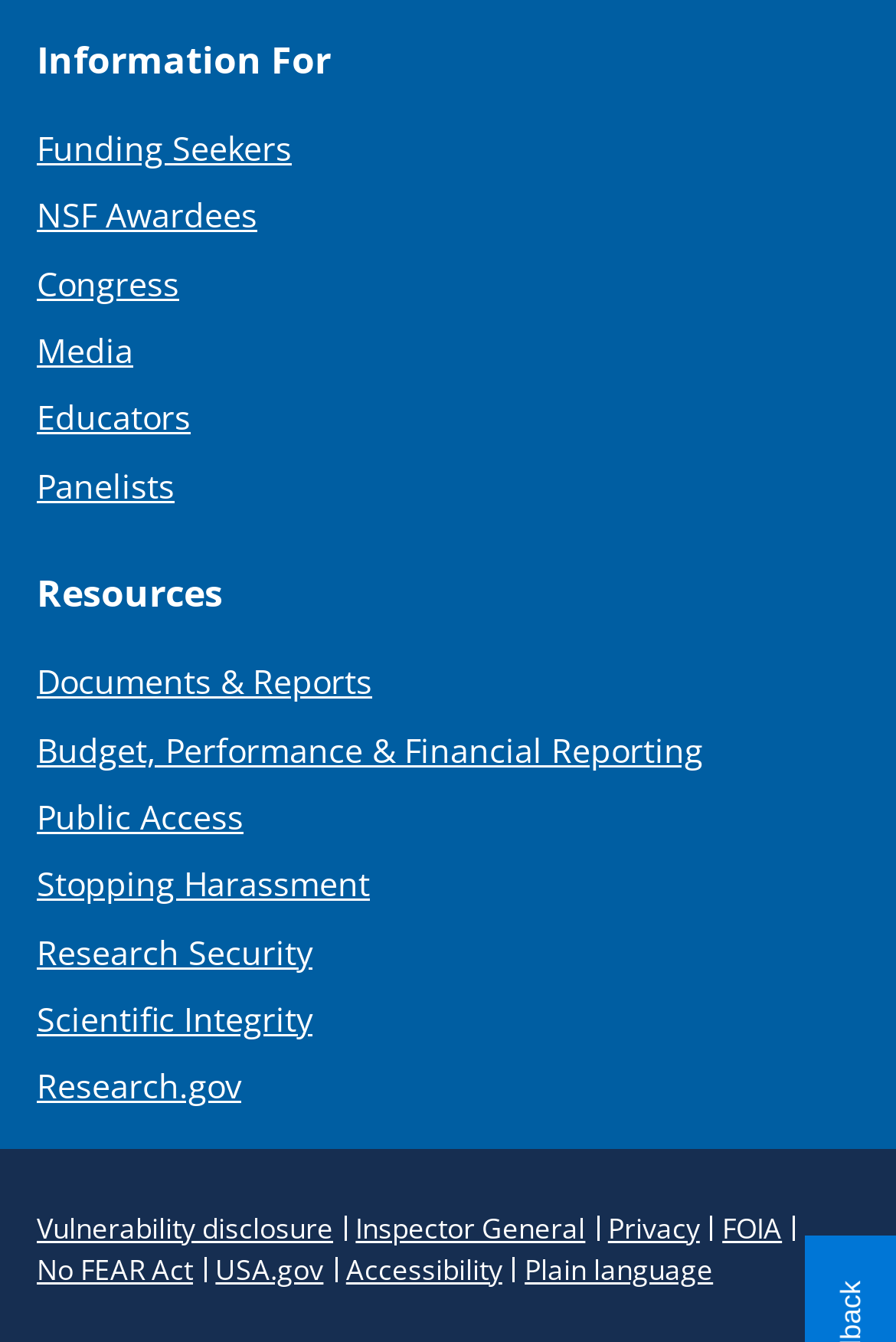Using the provided element description, identify the bounding box coordinates as (top-left x, top-left y, bottom-right x, bottom-right y). Ensure all values are between 0 and 1. Description: Public Access

[0.041, 0.592, 0.272, 0.625]